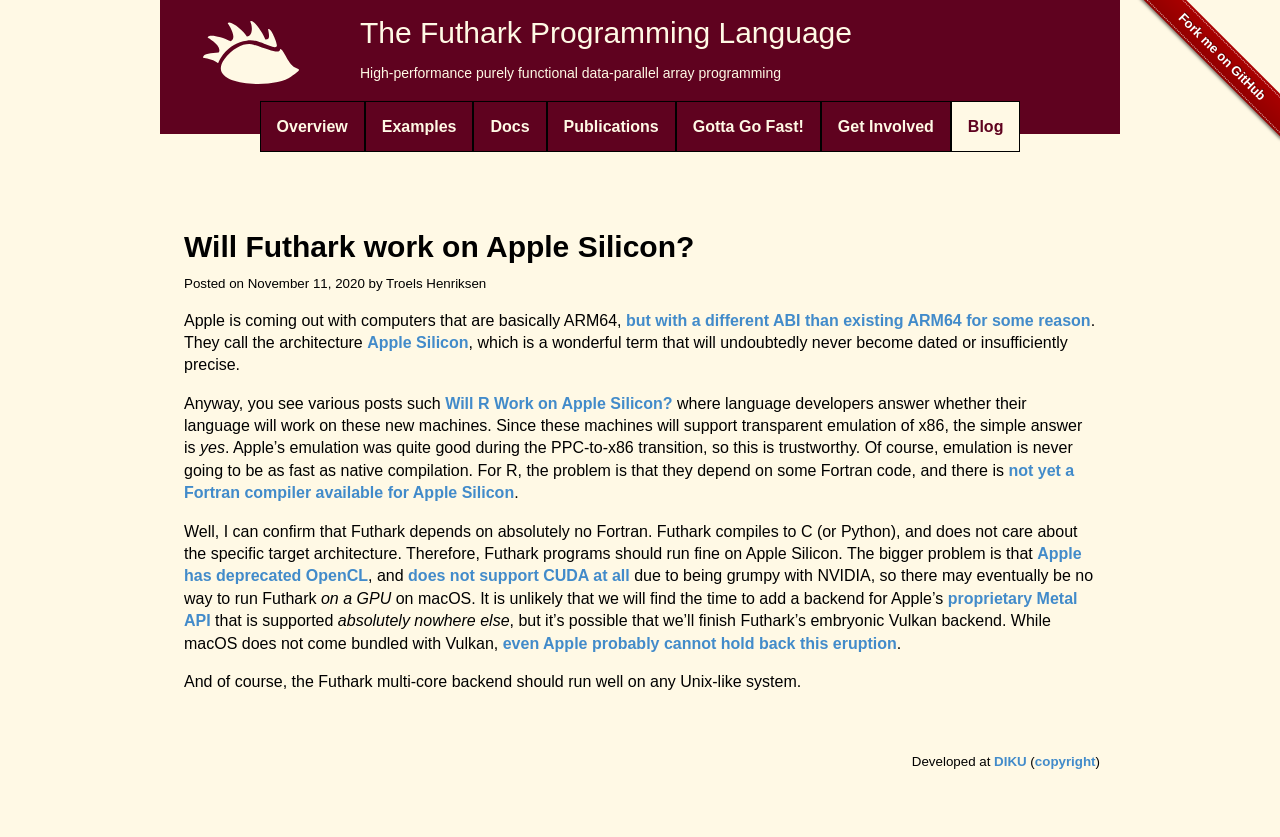Locate the bounding box coordinates of the area where you should click to accomplish the instruction: "Read the blog post about Futhark on Apple Silicon".

[0.144, 0.27, 0.856, 0.32]